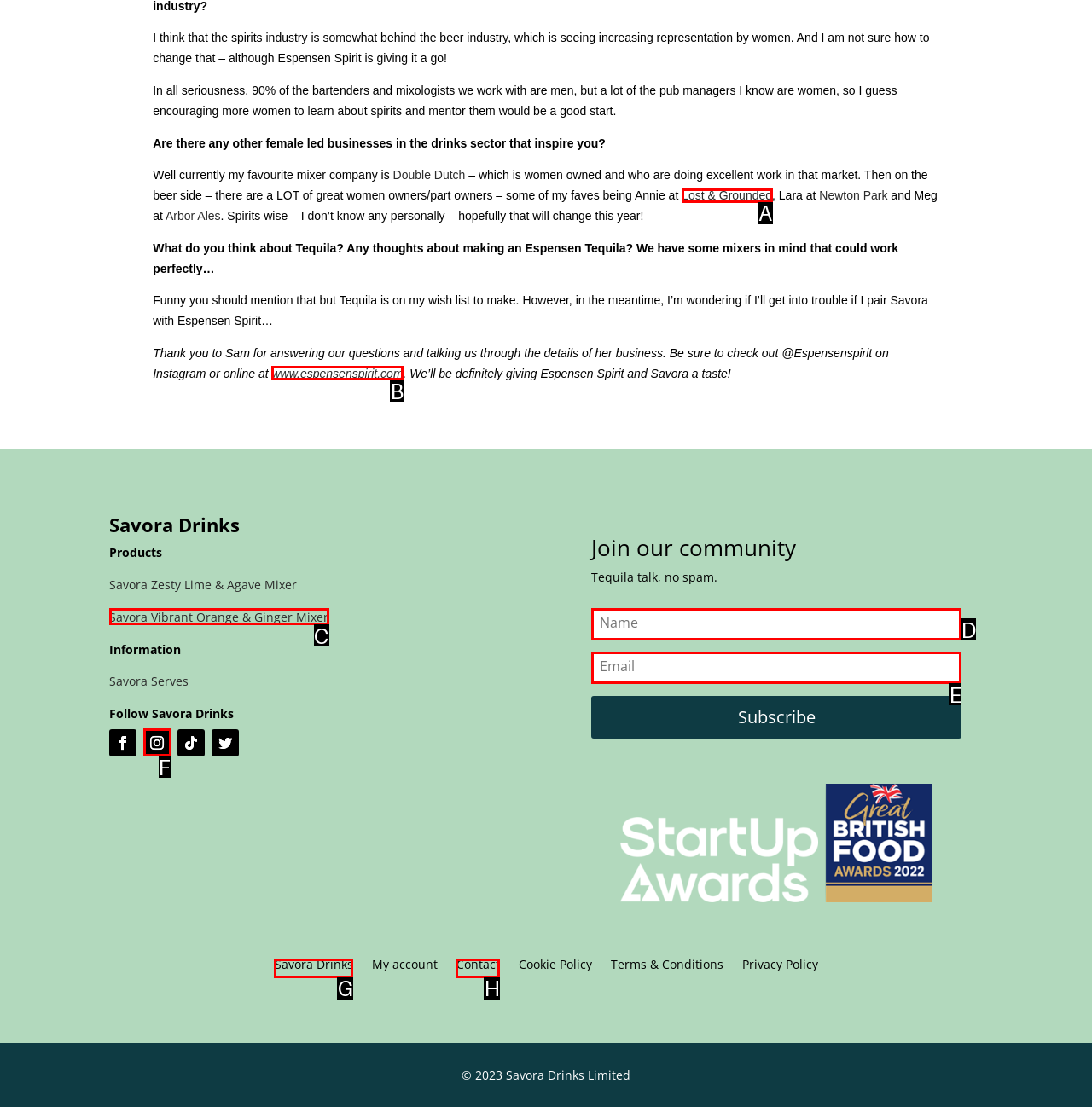Tell me which one HTML element best matches the description: Lost & Grounded Answer with the option's letter from the given choices directly.

A